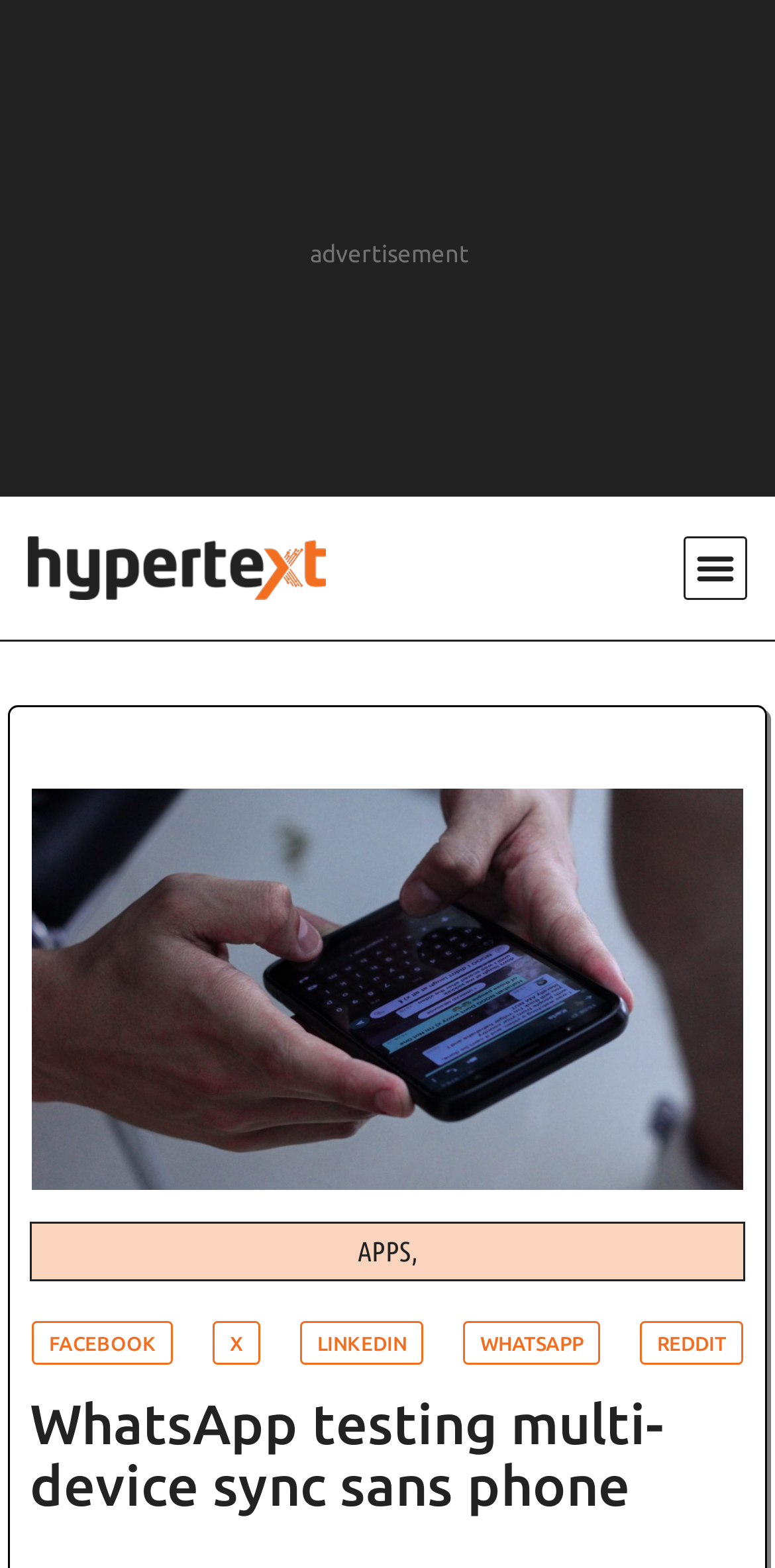Please provide the main heading of the webpage content.

WhatsApp testing multi-device sync sans phone